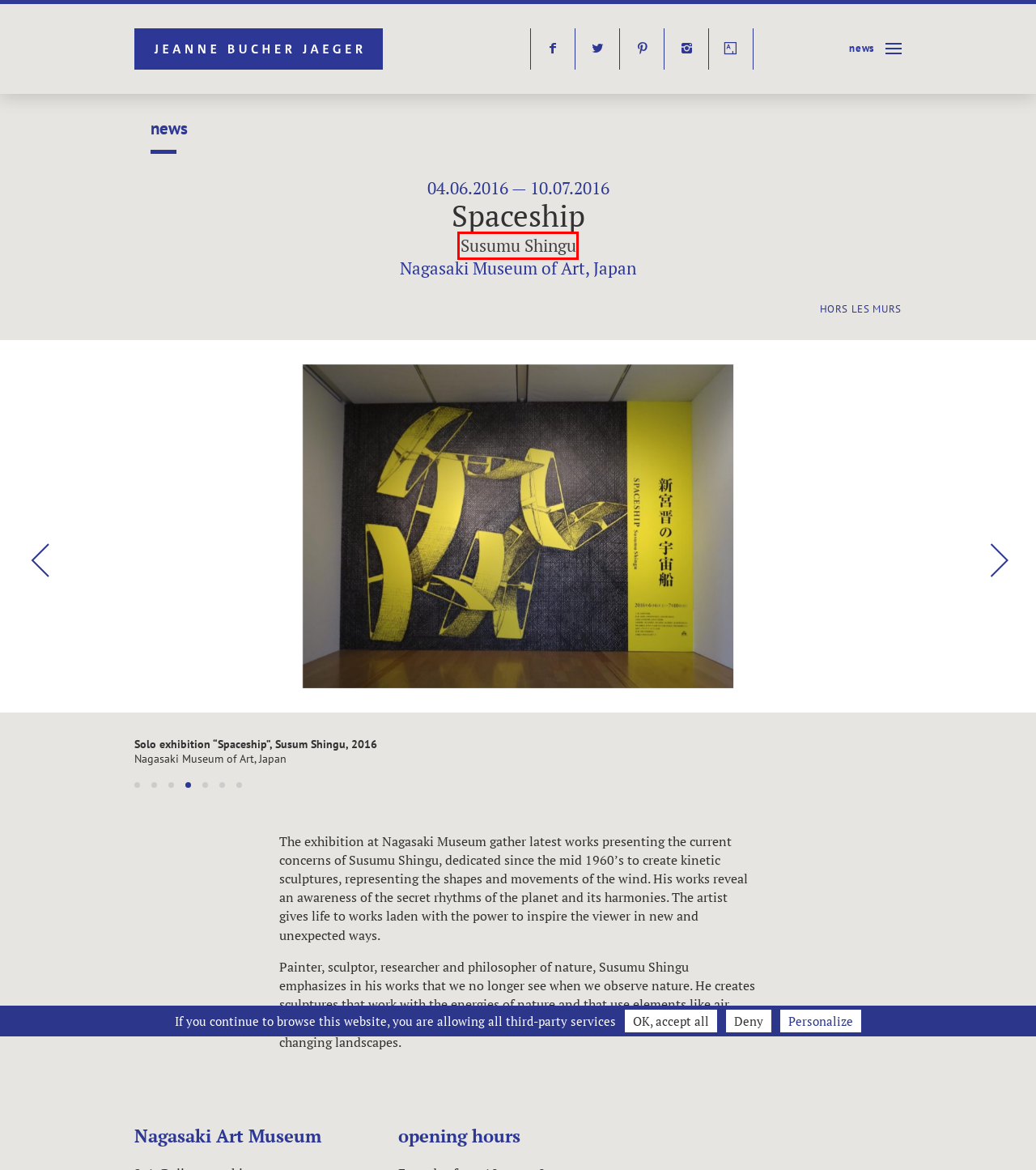Consider the screenshot of a webpage with a red bounding box around an element. Select the webpage description that best corresponds to the new page after clicking the element inside the red bounding box. Here are the candidates:
A. Shingu, Susumu - Jeanne Bucher Jaeger Jeanne Bucher Jaeger - Art Gallery Paris
B. Hors les murs Archives - Jeanne Bucher Jaeger Jeanne Bucher Jaeger - Art Gallery Paris
C. Privacy Policy - Jeanne Bucher Jaeger Jeanne Bucher Jaeger - Art Gallery Paris
D. News - Jeanne Bucher Jaeger Jeanne Bucher Jaeger - Art Gallery Paris
E. Artists - Jeanne Bucher Jaeger Jeanne Bucher Jaeger - Art Gallery Paris
F. Jeanne Bucher Jaeger | Artists, Art for Sale, and Contact Info | Artsy
G. Home - Jeanne Bucher Jaeger Jeanne Bucher Jaeger - Art Gallery Paris
H. Credits - Jeanne Bucher Jaeger Jeanne Bucher Jaeger - Art Gallery Paris

A